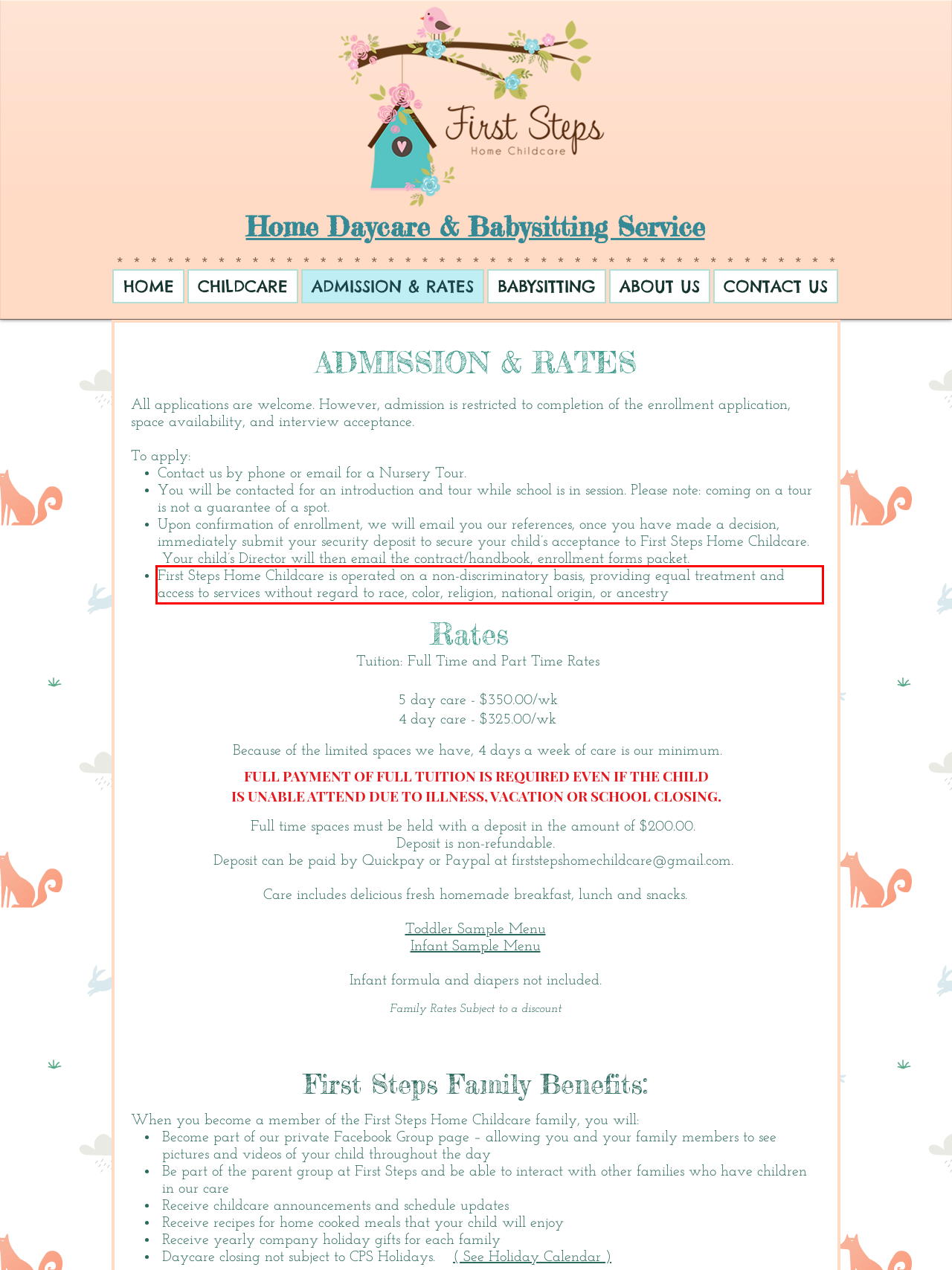There is a screenshot of a webpage with a red bounding box around a UI element. Please use OCR to extract the text within the red bounding box.

First Steps Home Childcare is operated on a non-discriminatory basis, providing equal treatment and access to services without regard to race, color, religion, national origin, or ancestry